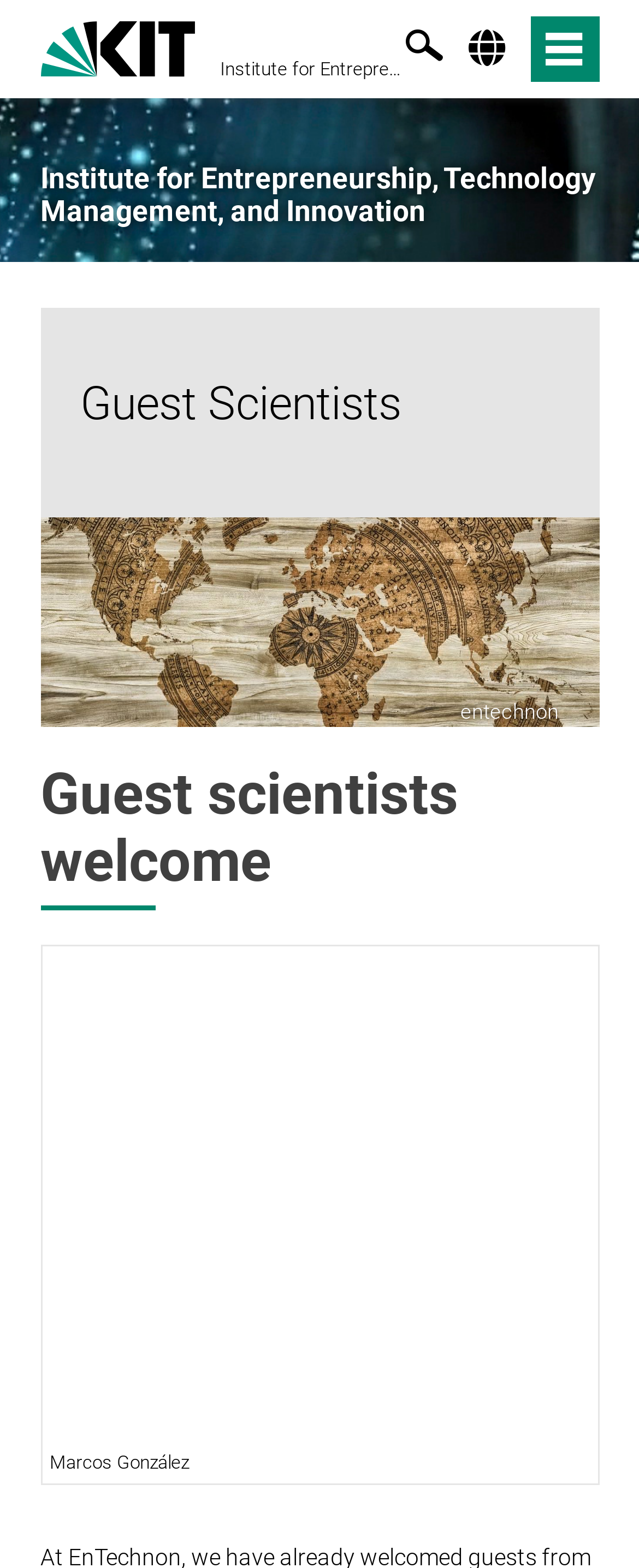How many guest scientists are listed?
Using the visual information, reply with a single word or short phrase.

1